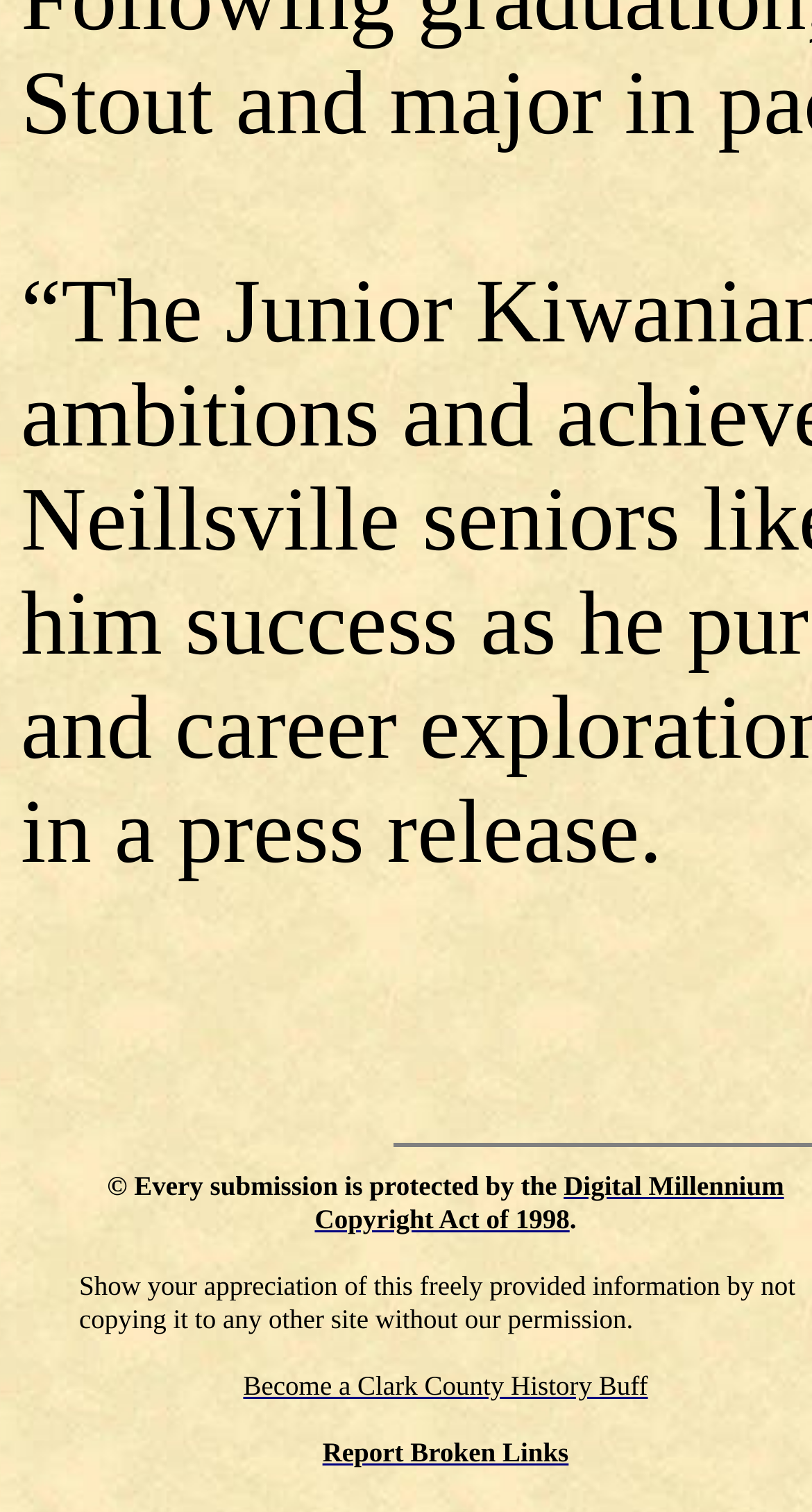Based on the element description "Report Broken Links", predict the bounding box coordinates of the UI element.

[0.397, 0.95, 0.7, 0.971]